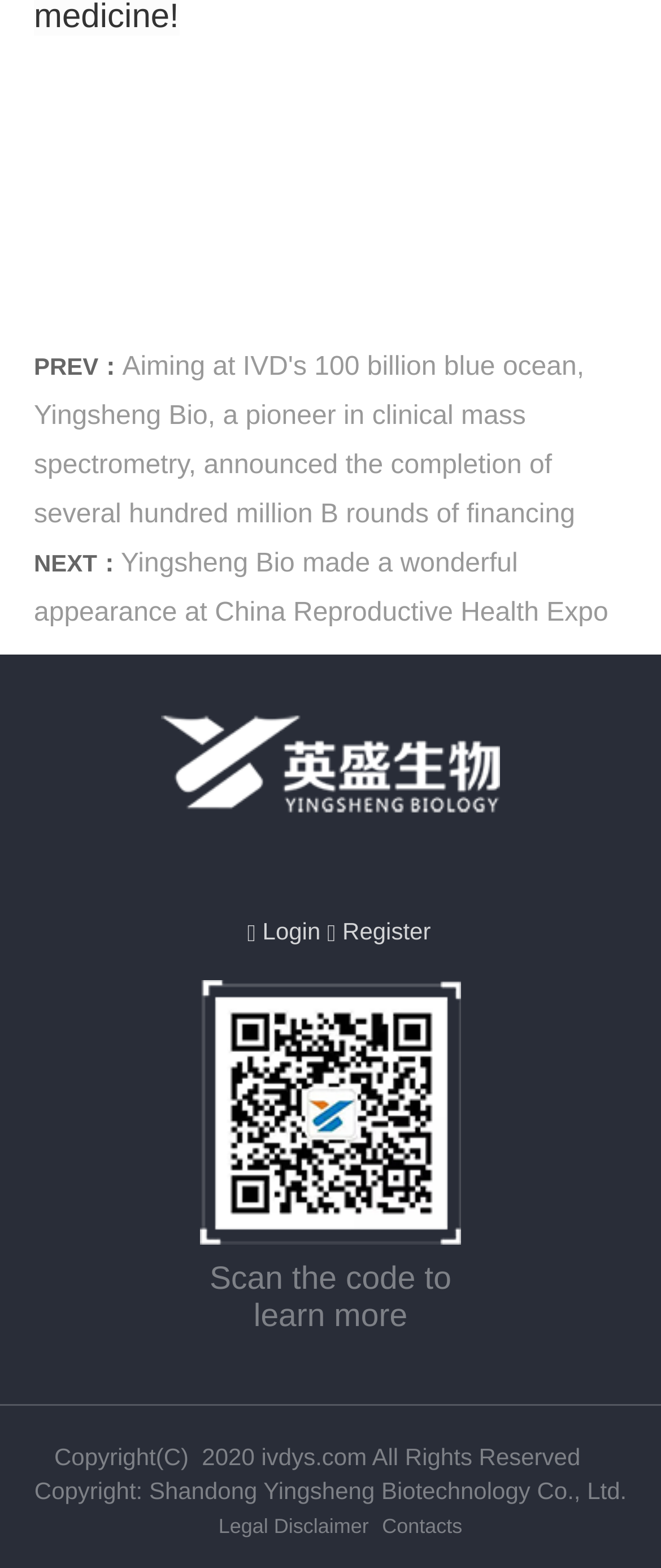Identify the bounding box for the UI element that is described as follows: "Legal Disclaimer".

[0.331, 0.966, 0.558, 0.981]